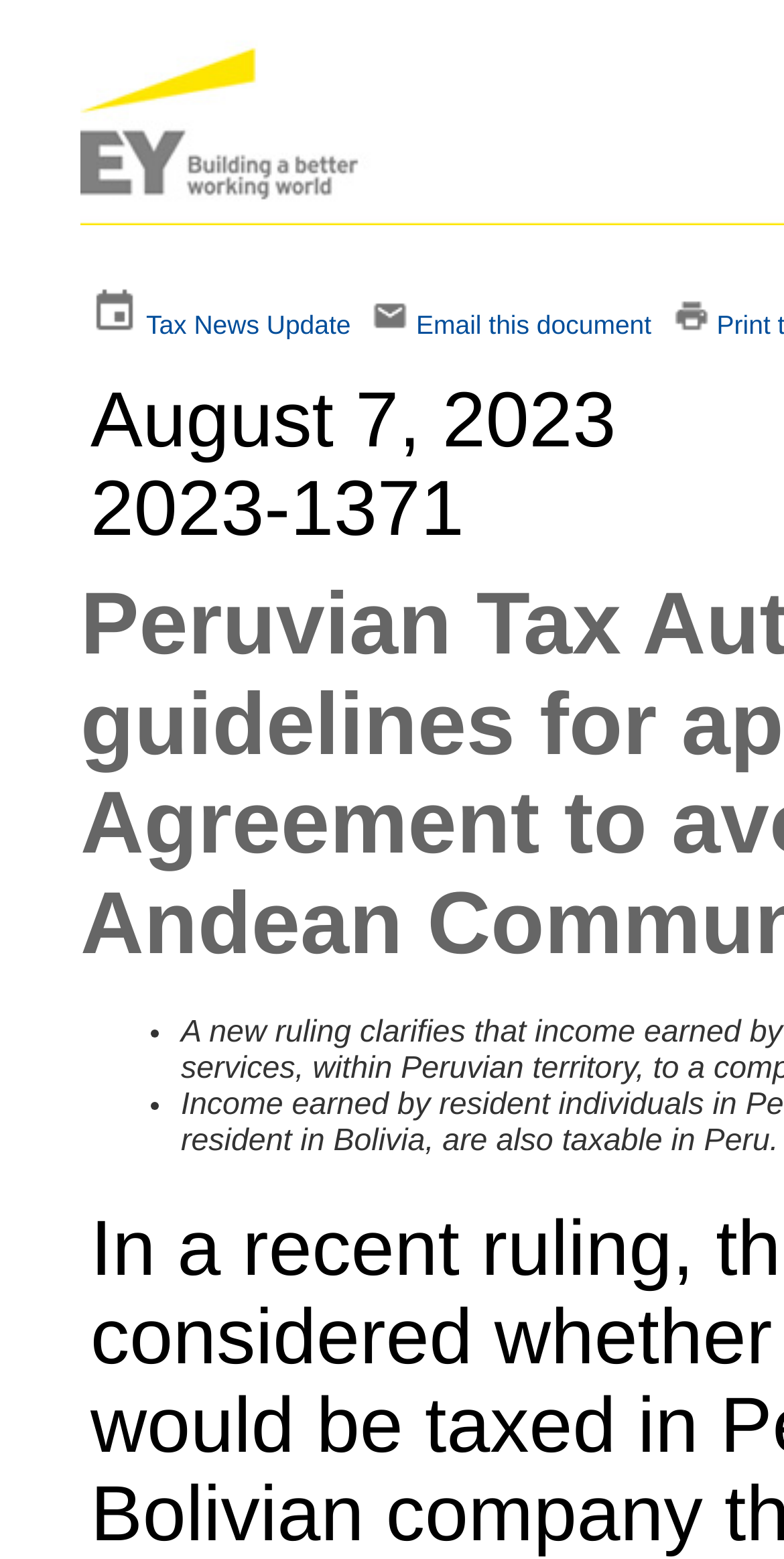Respond to the question below with a single word or phrase:
How many list markers are present on the webpage?

Two